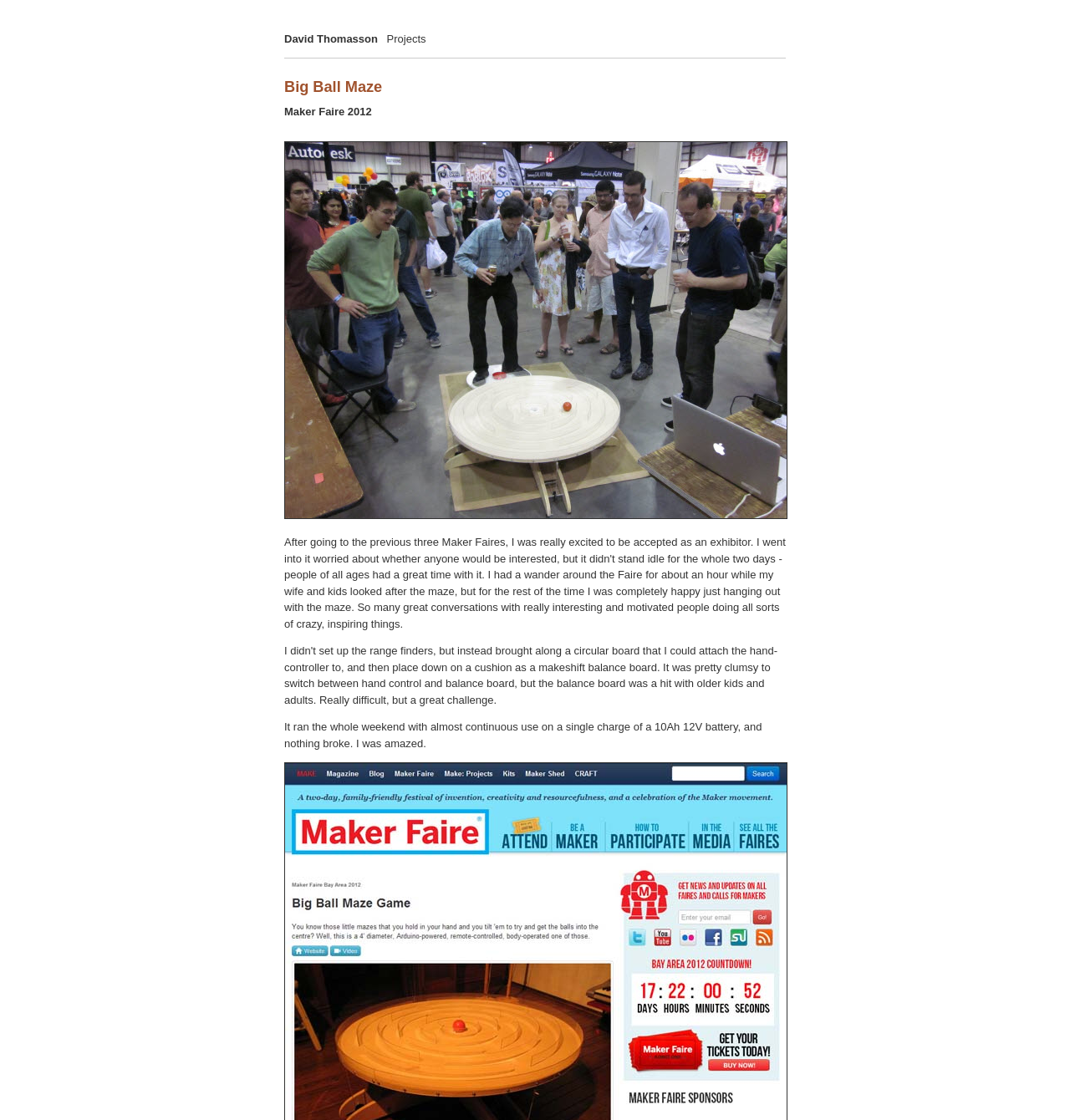What is the event where the project was showcased?
Offer a detailed and full explanation in response to the question.

I can see a heading element 'Maker Faire 2012' which suggests that it is the event where the project was showcased. Additionally, there is an image element with the description 'MakerFaire2012' which further supports this conclusion.